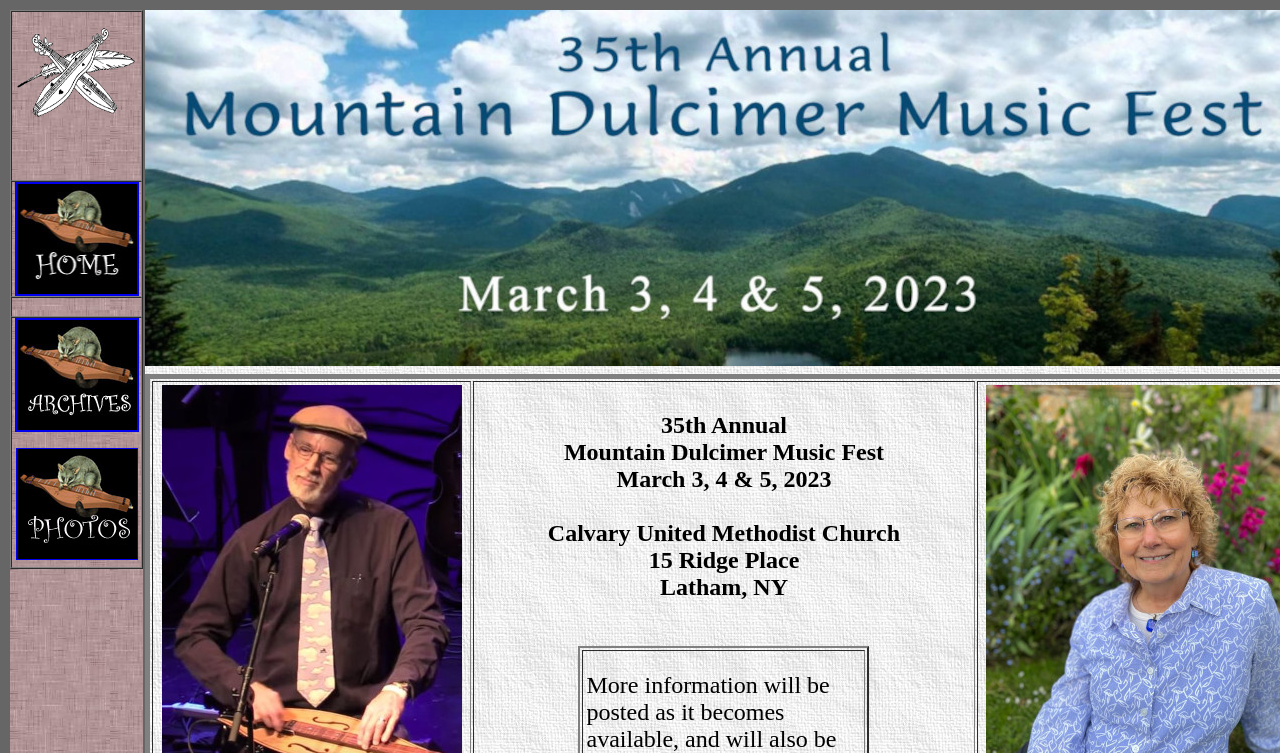What is the name of the church?
Please use the image to deliver a detailed and complete answer.

I found a StaticText element (121) with the text 'Calvary United Methodist Church', which suggests that this is the name of the church.